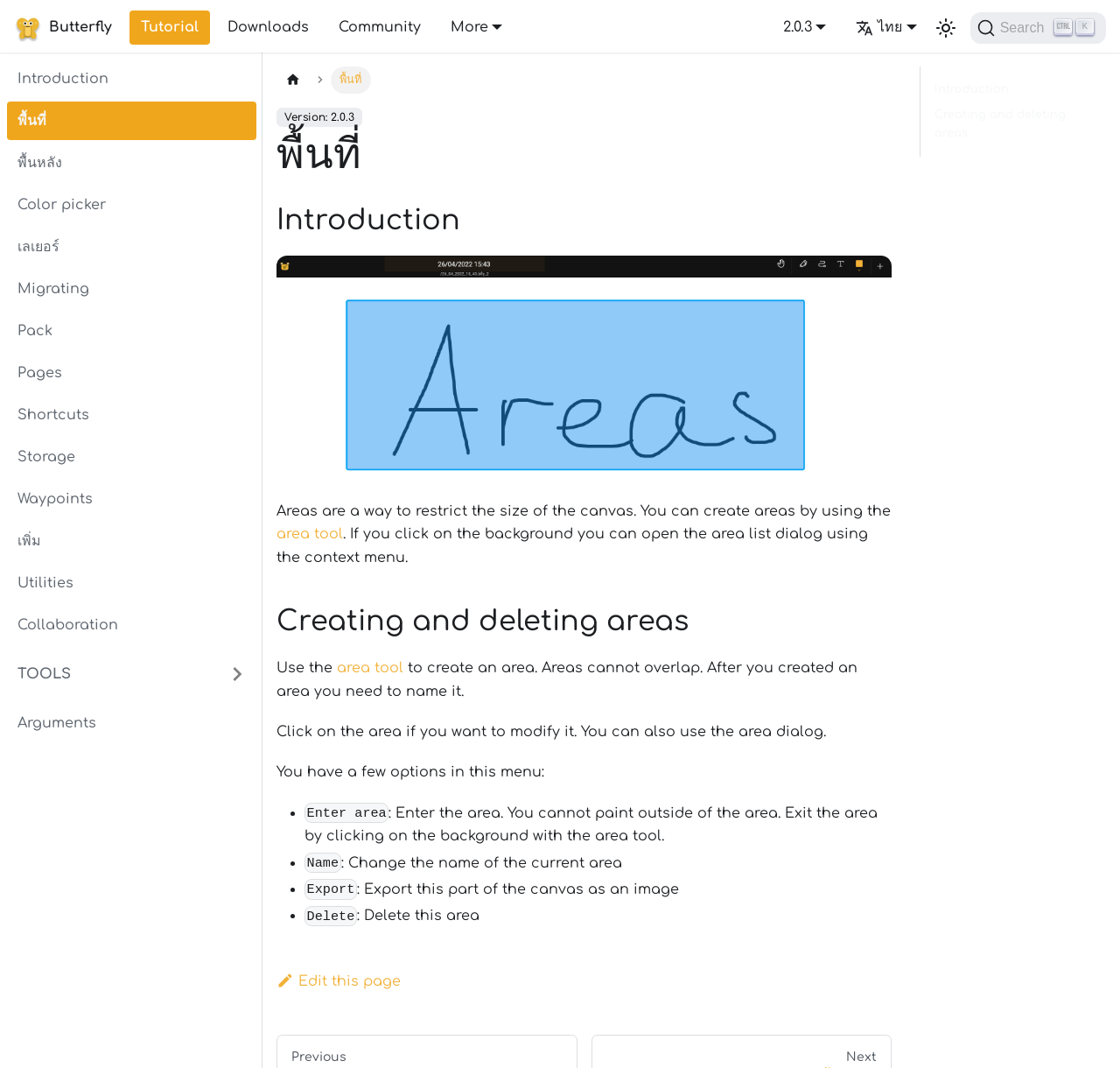Describe the webpage in detail, including text, images, and layout.

The webpage is divided into several sections. At the top, there is a navigation bar with several links, including "Butterfly Logo", "Tutorial", "Downloads", "Community", and more. Below the navigation bar, there is a button to switch between dark and light mode, and a search button with a magnifying glass icon.

On the left side of the page, there is a sidebar with multiple links, including "Introduction", "พื้นที่", "พื้นหลัง", and more. These links are categorized under a "TOOLS" section.

The main content of the page is an article that provides an introduction to areas in Linwood Butterfly. The article is divided into sections, including "พื้นที่", "Creating and deleting areas", and more. Each section has a heading and descriptive text that explains how to use areas in Linwood Butterfly.

There are several images on the page, including a butterfly logo, a magnifying glass icon, and an image related to areas in Linwood Butterfly. The page also has a breadcrumbs navigation at the top, which shows the current location as "Home page > พื้นที่".

At the bottom of the page, there is a footer with a link to edit the page. Overall, the page provides a detailed introduction to areas in Linwood Butterfly, with multiple sections, images, and links to related topics.